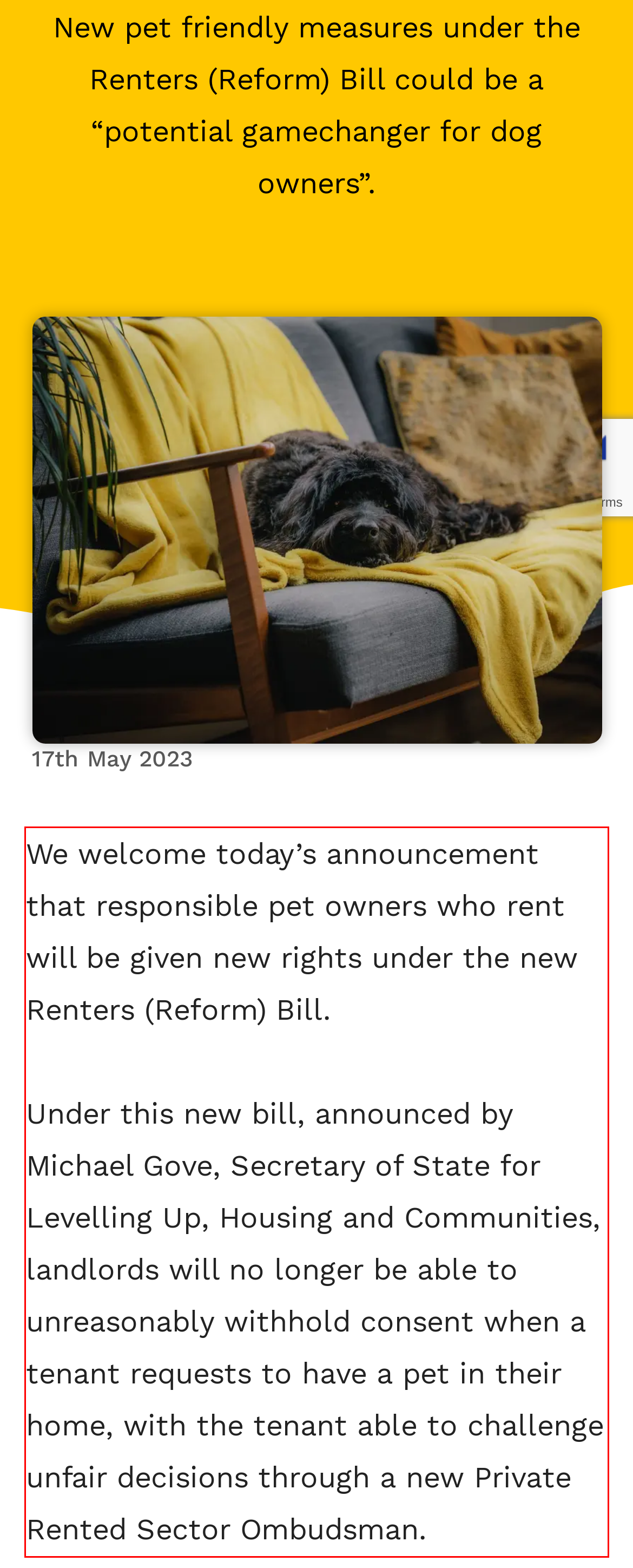Please identify and extract the text content from the UI element encased in a red bounding box on the provided webpage screenshot.

We welcome today’s announcement that responsible pet owners who rent will be given new rights under the new Renters (Reform) Bill. Under this new bill, announced by Michael Gove, Secretary of State for Levelling Up, Housing and Communities, landlords will no longer be able to unreasonably withhold consent when a tenant requests to have a pet in their home, with the tenant able to challenge unfair decisions through a new Private Rented Sector Ombudsman.